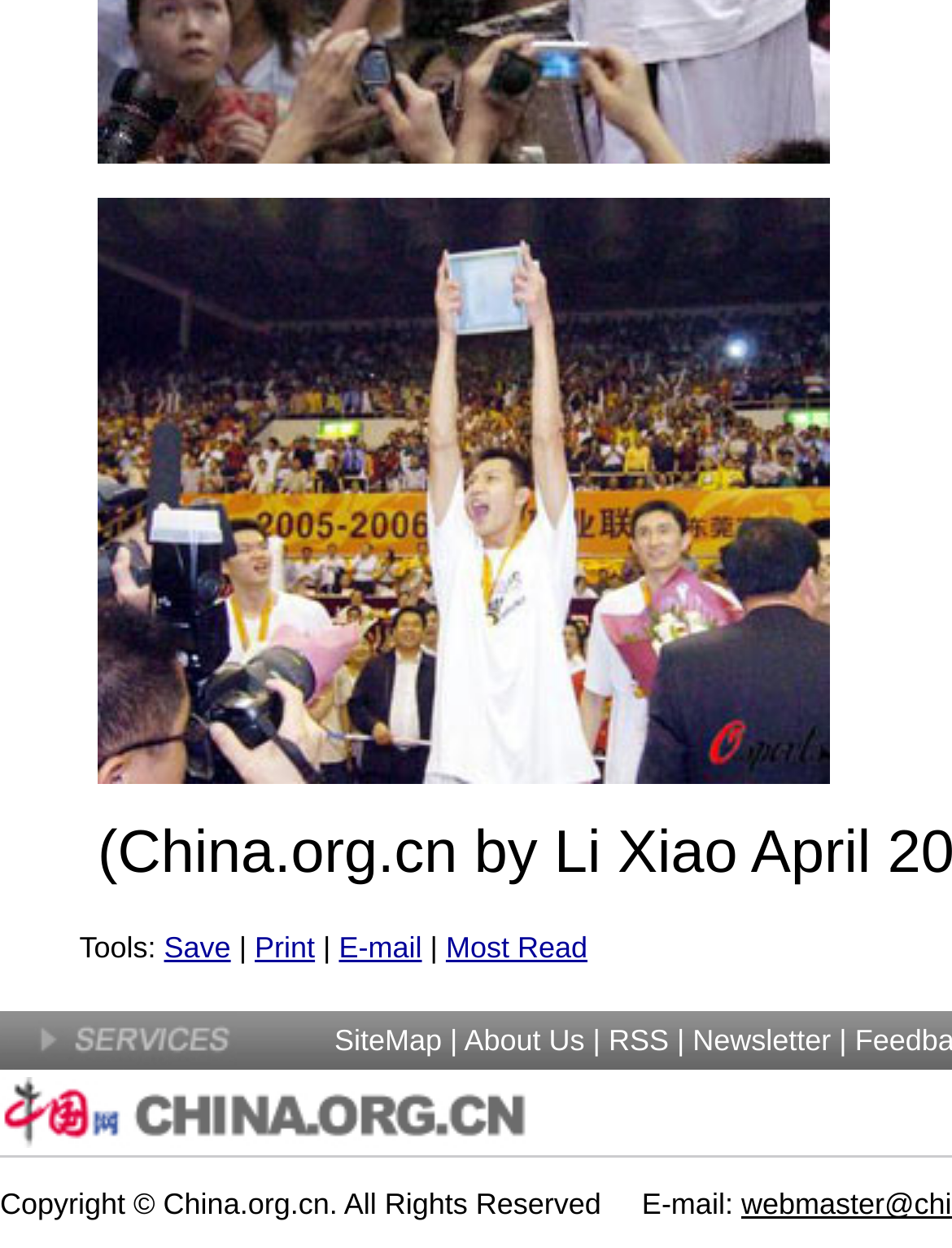Bounding box coordinates are specified in the format (top-left x, top-left y, bottom-right x, bottom-right y). All values are floating point numbers bounded between 0 and 1. Please provide the bounding box coordinate of the region this sentence describes: About Us

[0.488, 0.821, 0.614, 0.848]